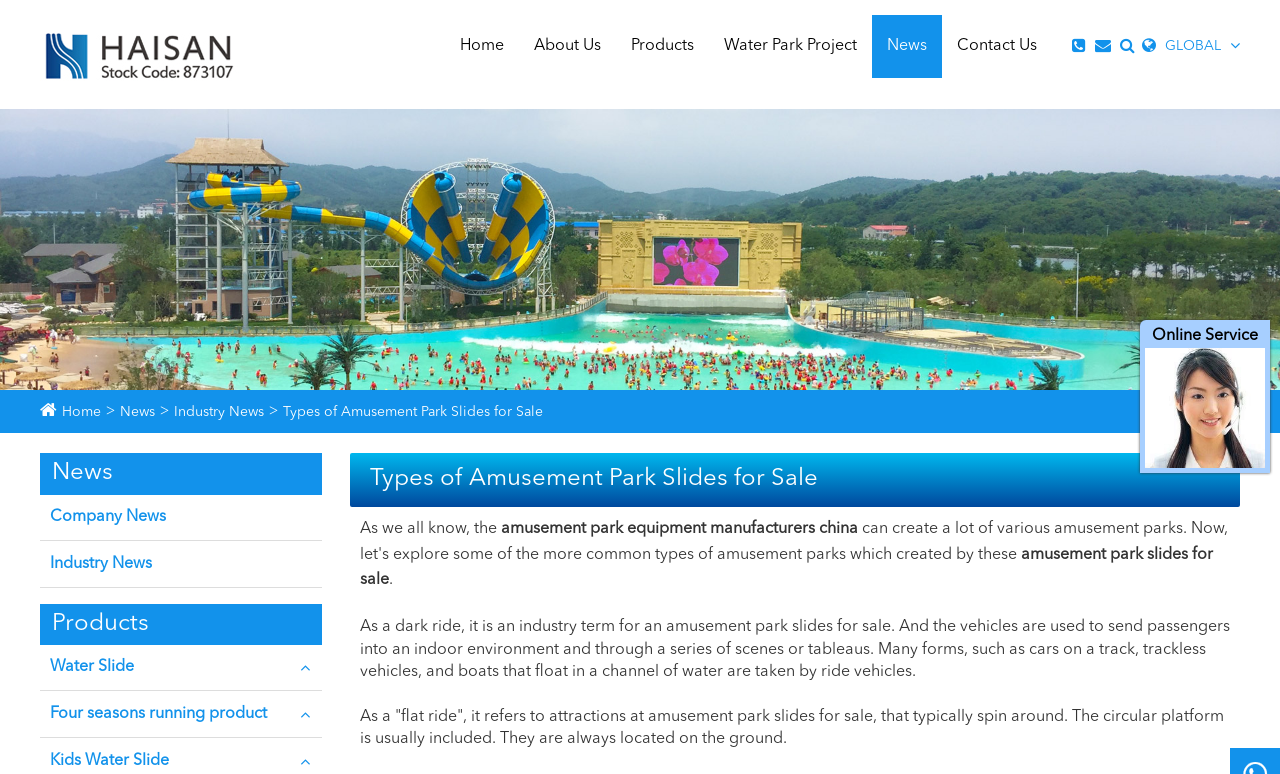Identify the bounding box coordinates of the specific part of the webpage to click to complete this instruction: "Contact 'Guangzhou Haisan Amusement Technology Co., Ltd.'".

[0.031, 0.032, 0.187, 0.111]